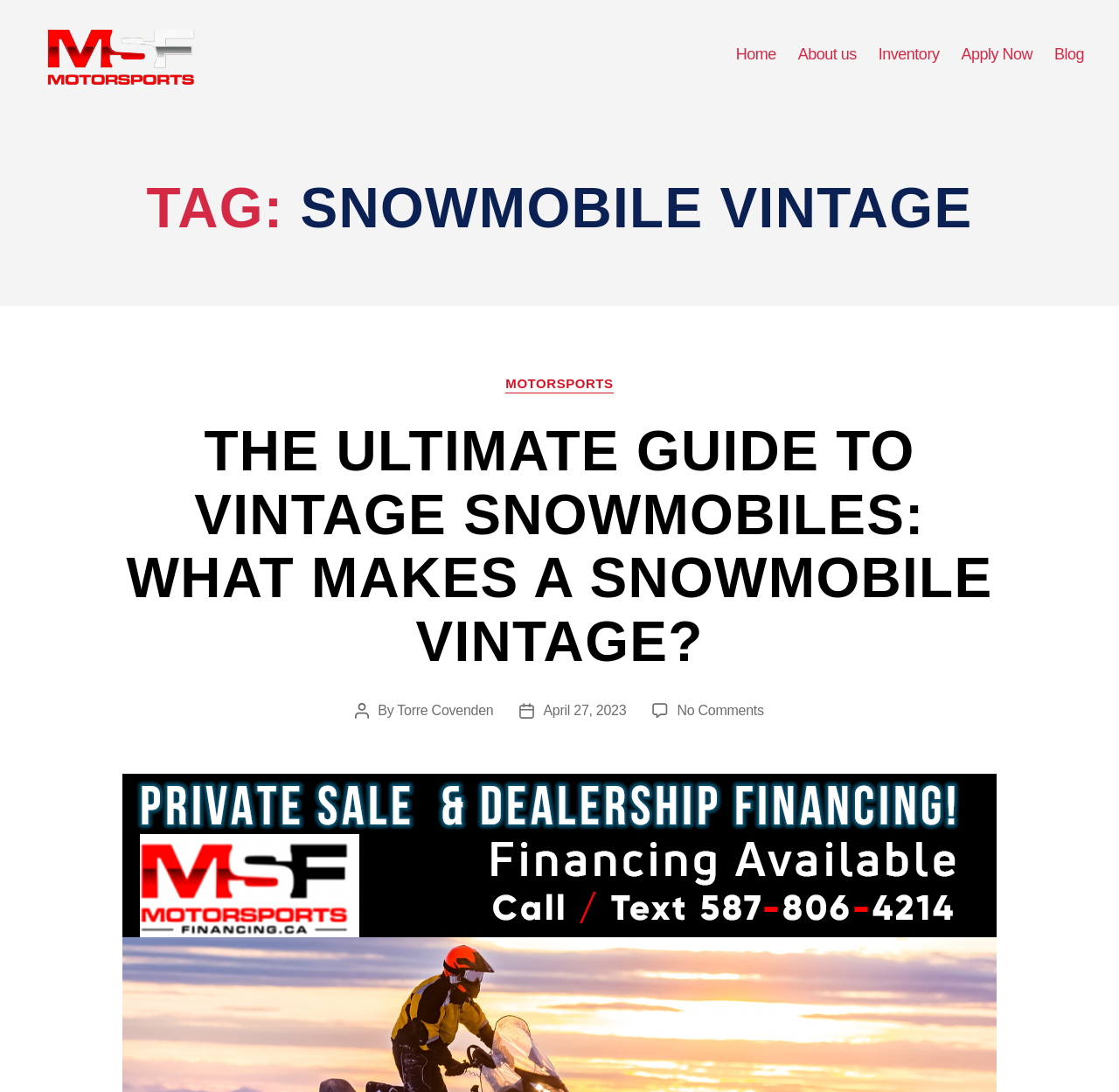Who is the author of the article?
We need a detailed and meticulous answer to the question.

The author's name is mentioned in the article, specifically in the section 'By Torre Covenden' which indicates that Torre Covenden is the author of the article.